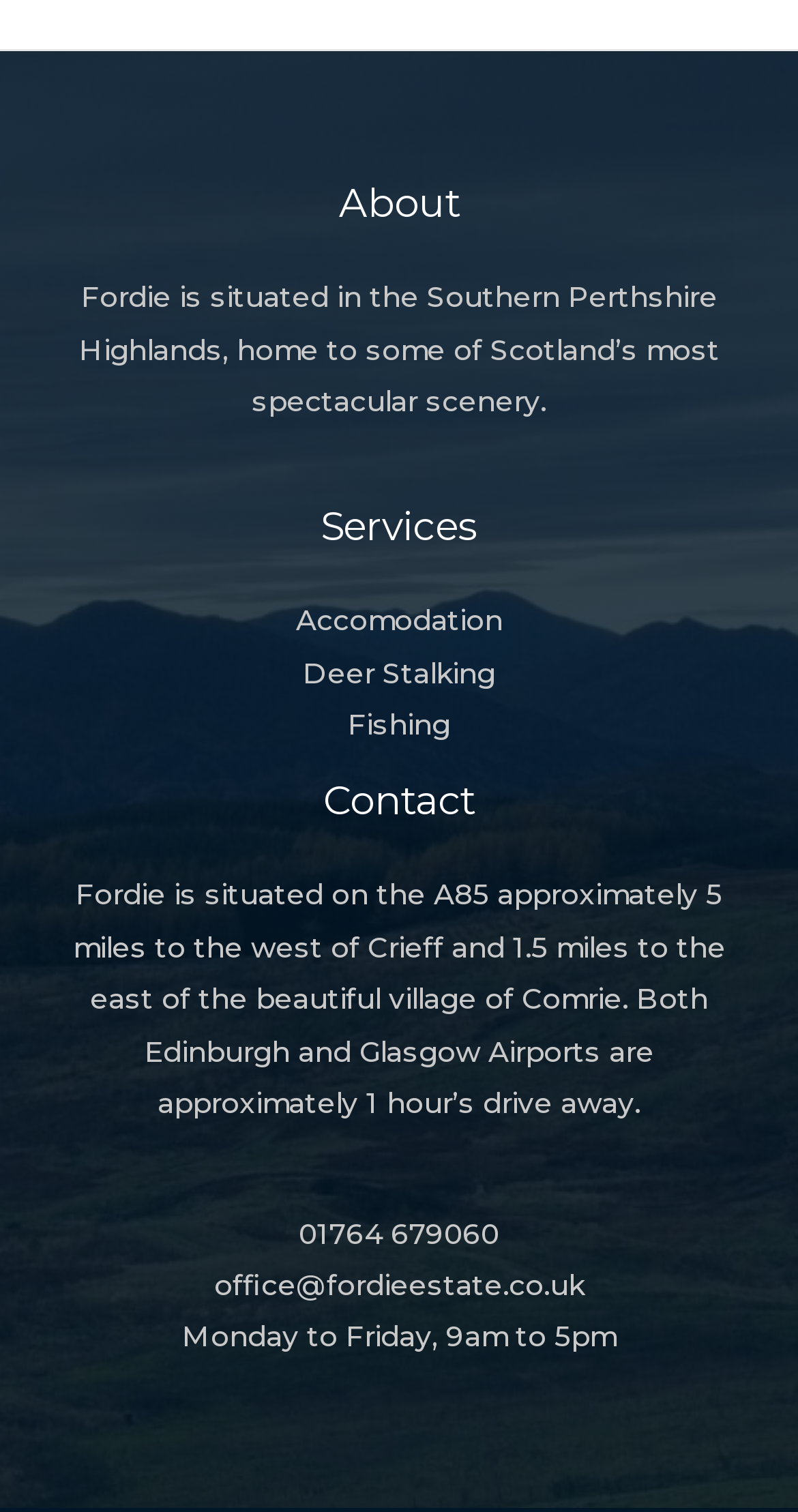Respond with a single word or phrase:
What are the office hours of Fordie?

Monday to Friday, 9am to 5pm